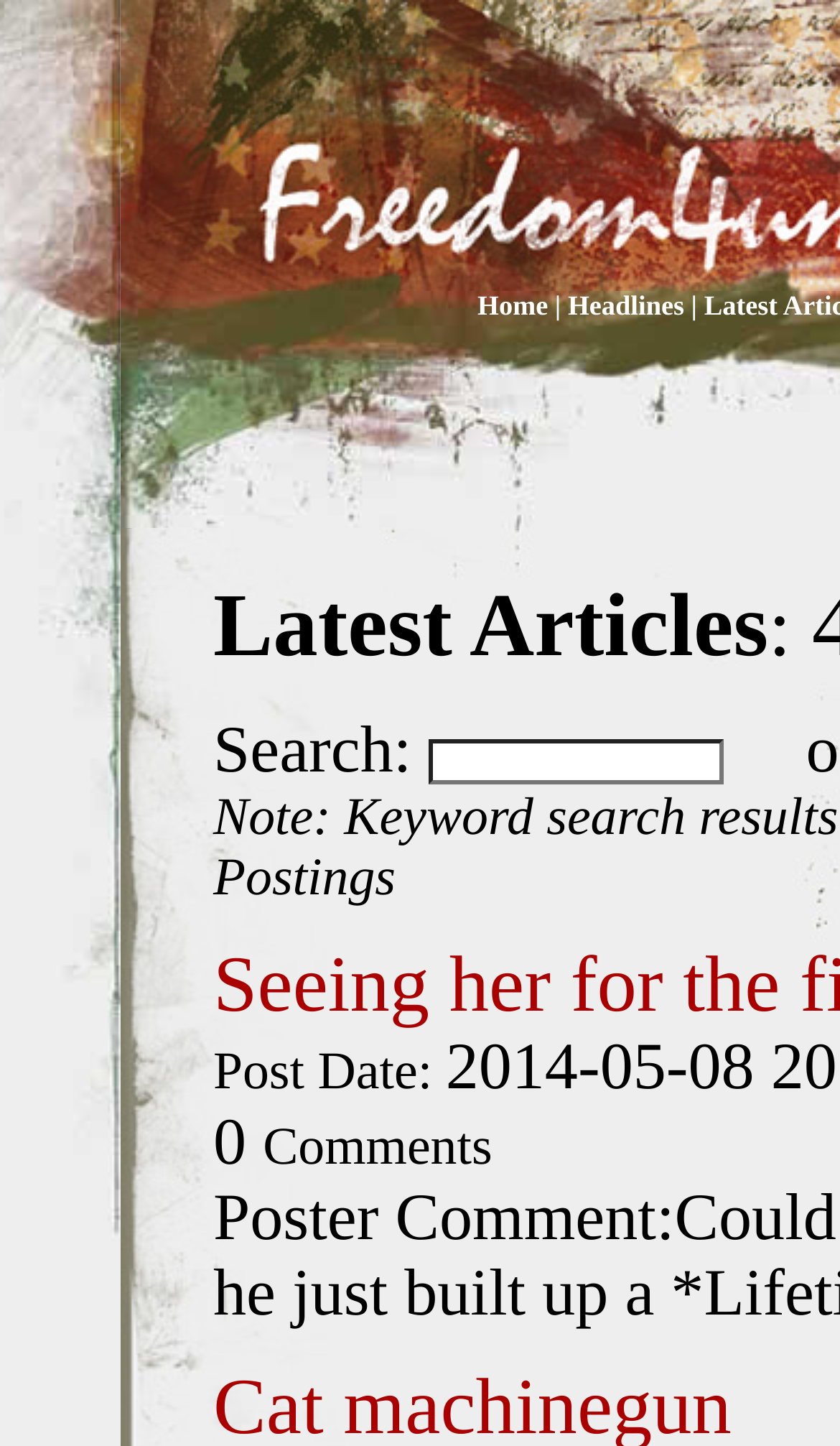Use one word or a short phrase to answer the question provided: 
What is the purpose of the textbox?

Search